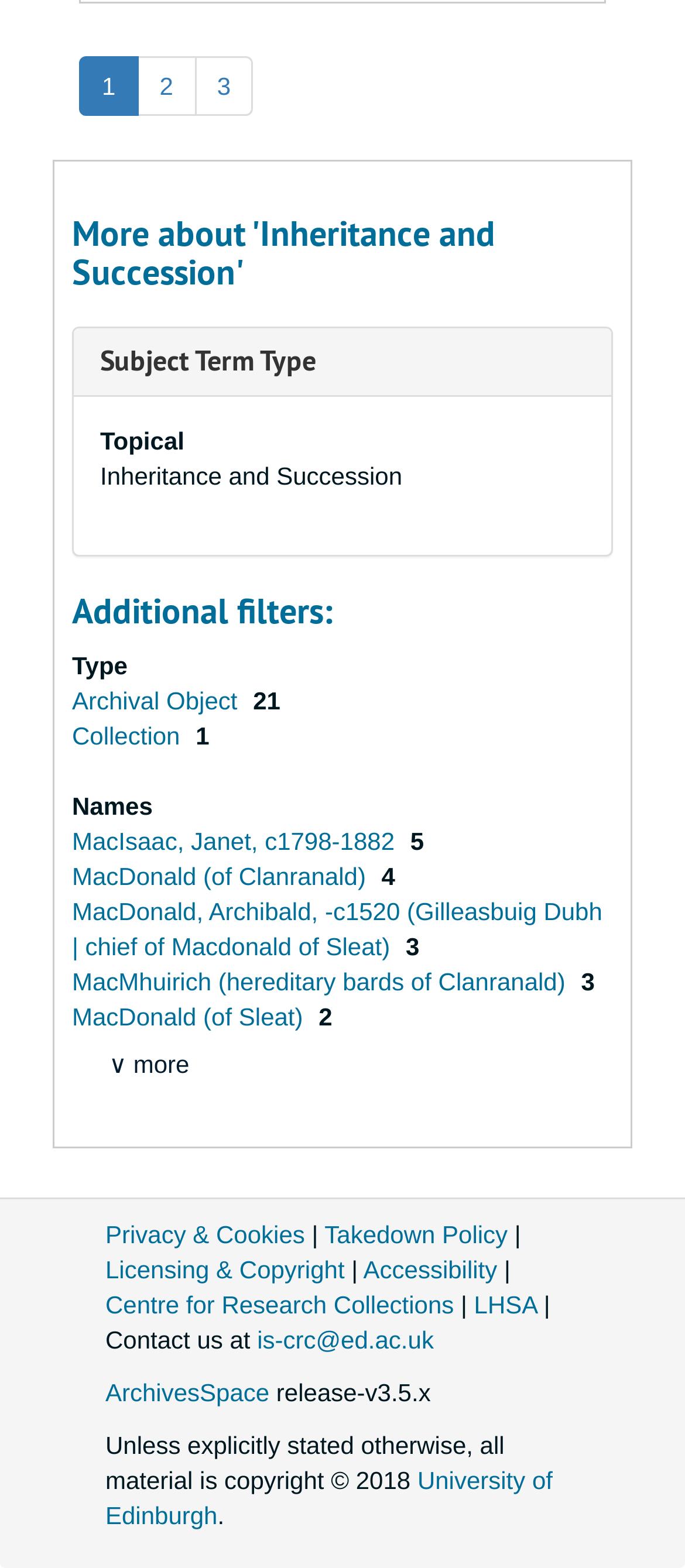Given the element description "Archival Object", identify the bounding box of the corresponding UI element.

[0.105, 0.437, 0.357, 0.455]